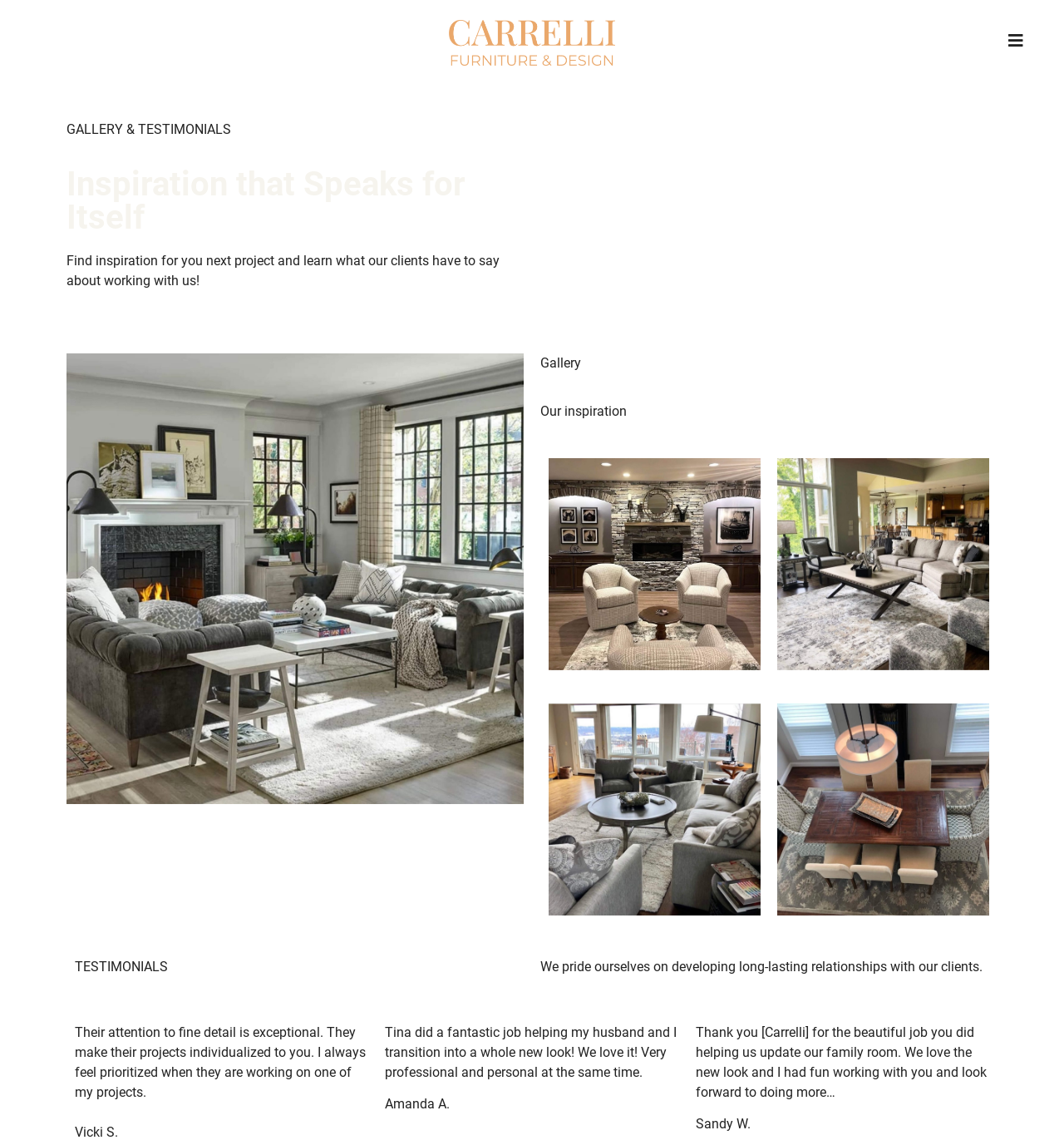Based on the image, give a detailed response to the question: What is the tone of the testimonials?

After reading the testimonials, I can see that they are all praising the work of Carrelli Design, using words like 'exceptional', 'professional', and 'beautiful'. This suggests that the tone of the testimonials is overwhelmingly positive.